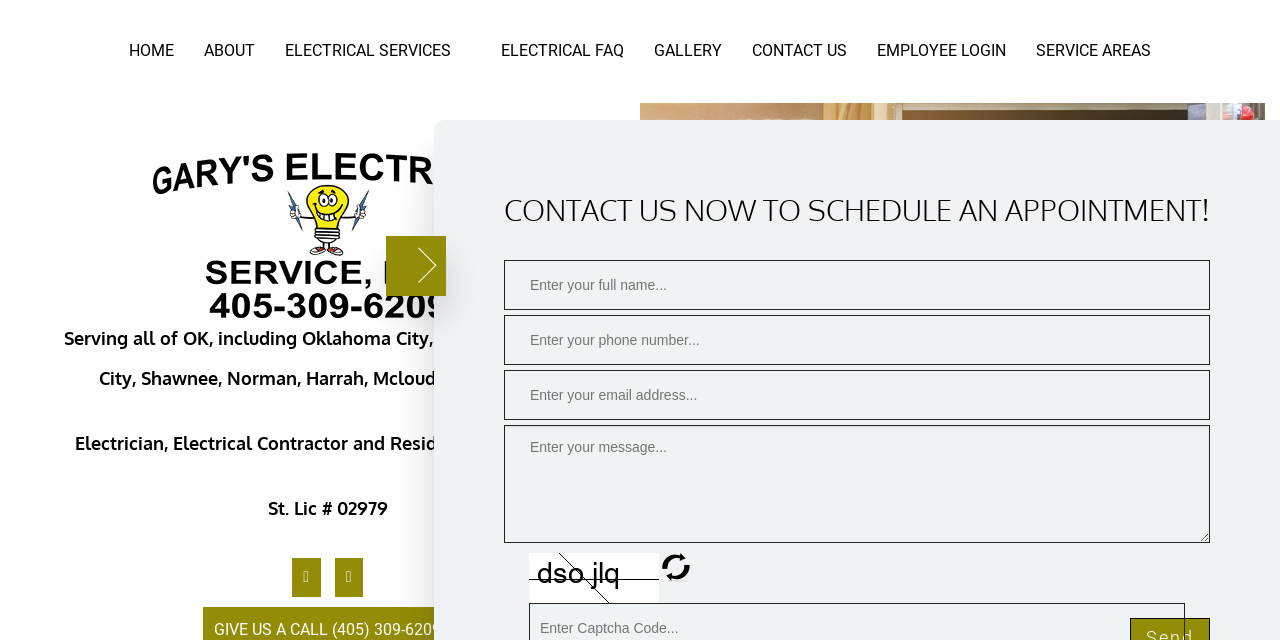What is the purpose of the textboxes on the webpage?
Make sure to answer the question with a detailed and comprehensive explanation.

The textboxes on the webpage are labeled 'Enter your full name...', 'Enter your phone number...', and 'Enter your email address...', suggesting that they are intended for users to enter their contact information, likely to schedule an appointment or request more information.